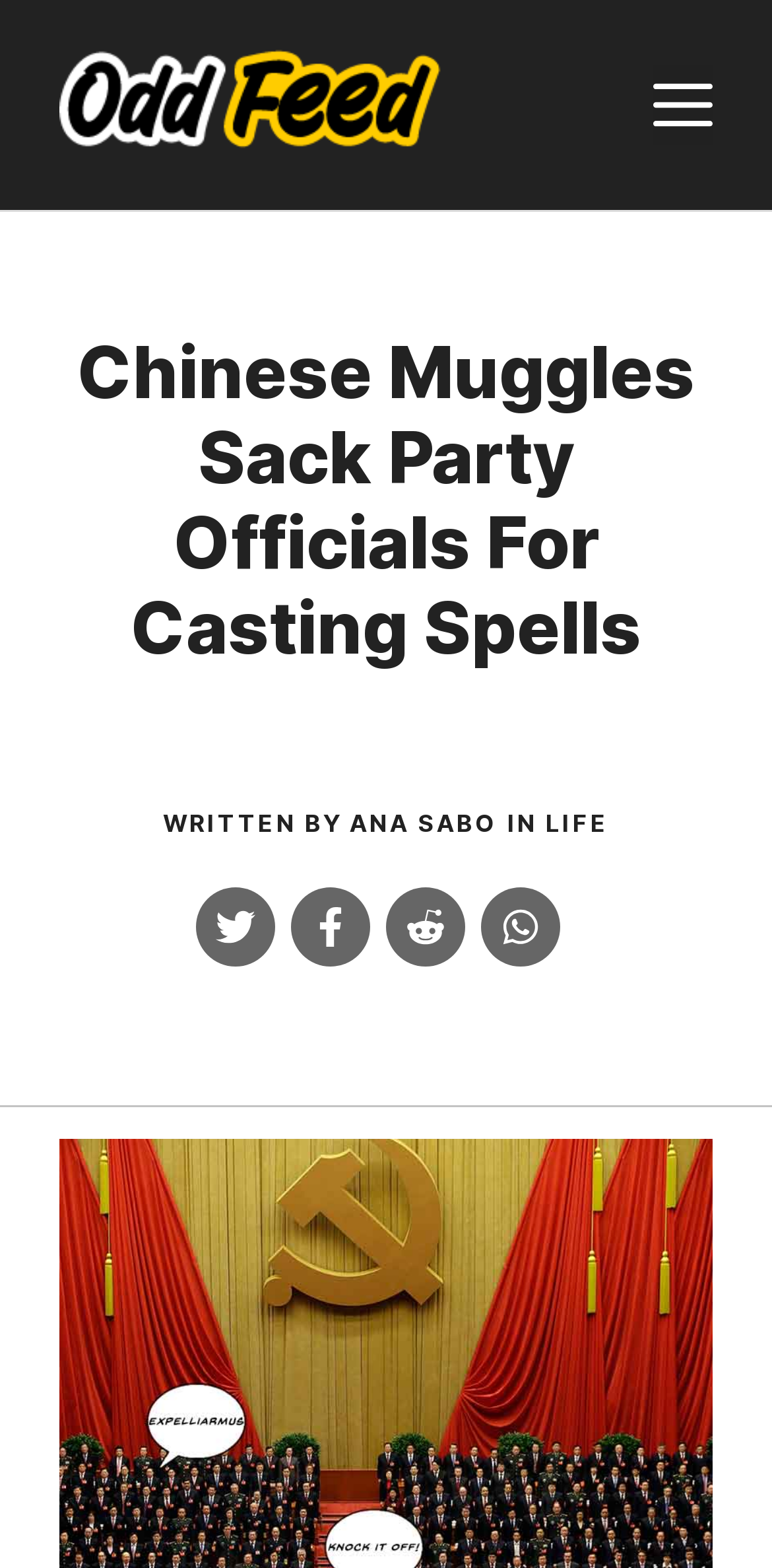How many social media links are present?
Look at the image and answer the question with a single word or phrase.

4